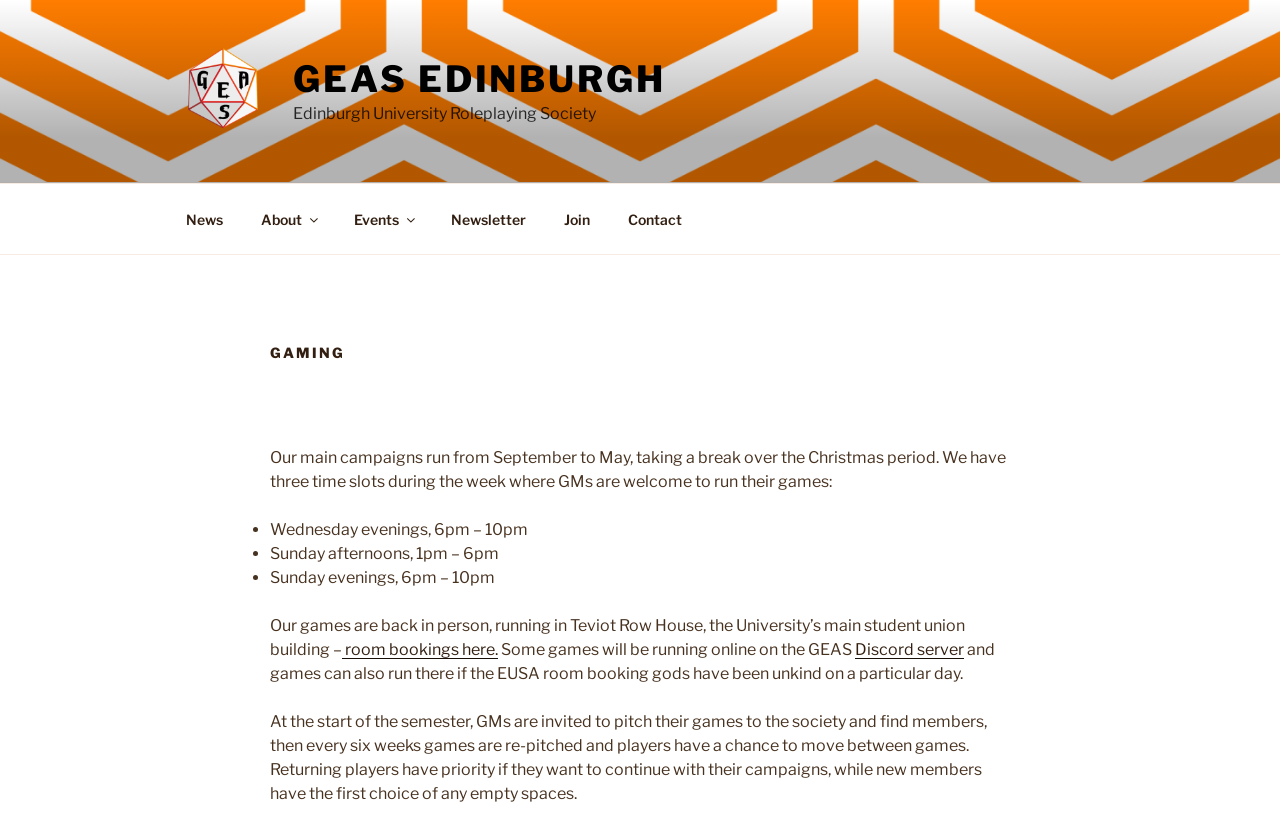Please look at the image and answer the question with a detailed explanation: How often do games get re-pitched?

I found the answer by reading the StaticText element with the text 'At the start of the semester, GMs are invited to pitch their games to the society and find members, then every six weeks games are re-pitched and players have a chance to move between games.' which is a child of the HeaderAsNonLandmark element.